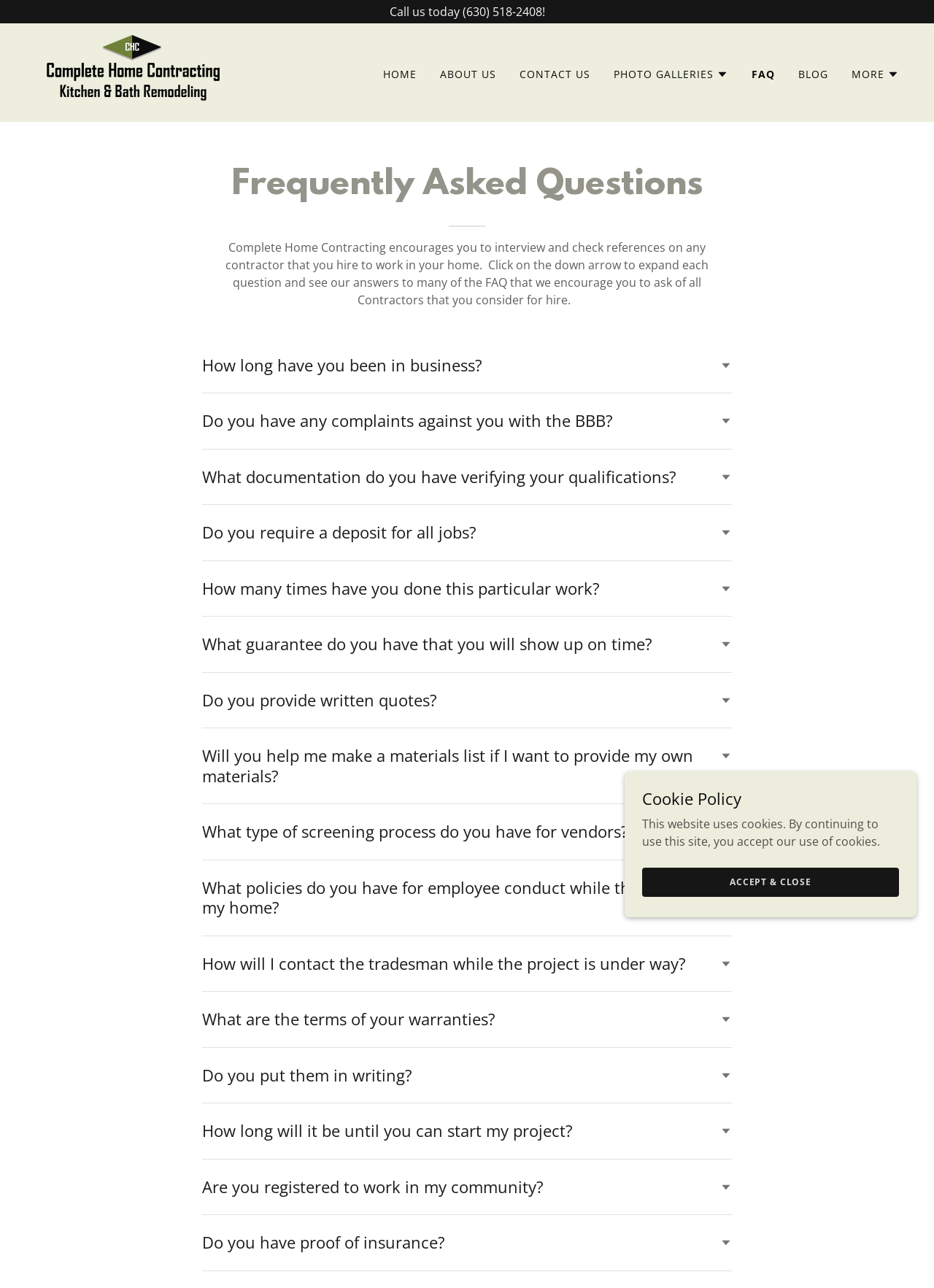Can you pinpoint the bounding box coordinates for the clickable element required for this instruction: "Click the 'How long have you been in business?' button"? The coordinates should be four float numbers between 0 and 1, i.e., [left, top, right, bottom].

[0.217, 0.271, 0.783, 0.296]